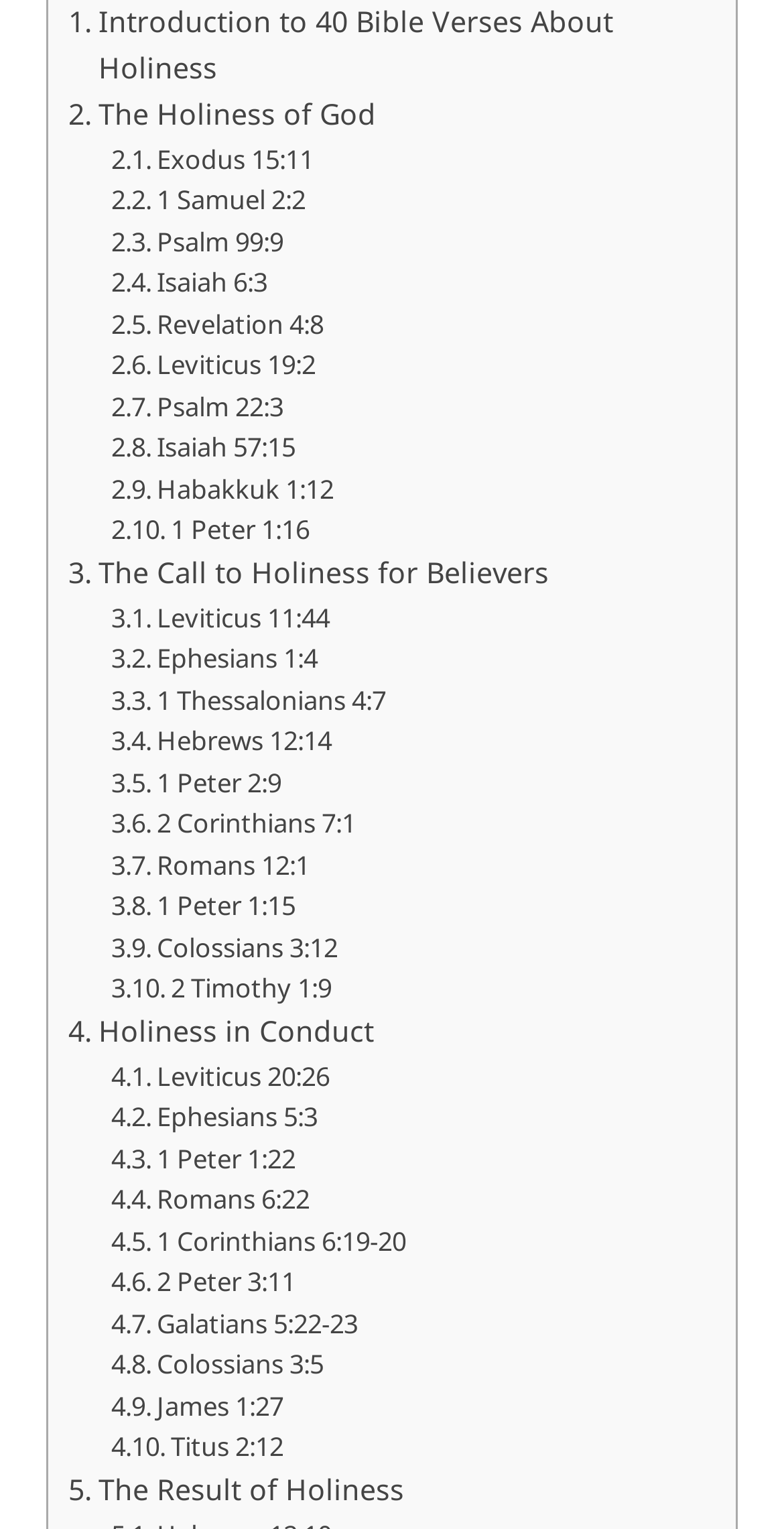Determine the bounding box for the HTML element described here: "The Holiness of God". The coordinates should be given as [left, top, right, bottom] with each number being a float between 0 and 1.

[0.087, 0.06, 0.479, 0.09]